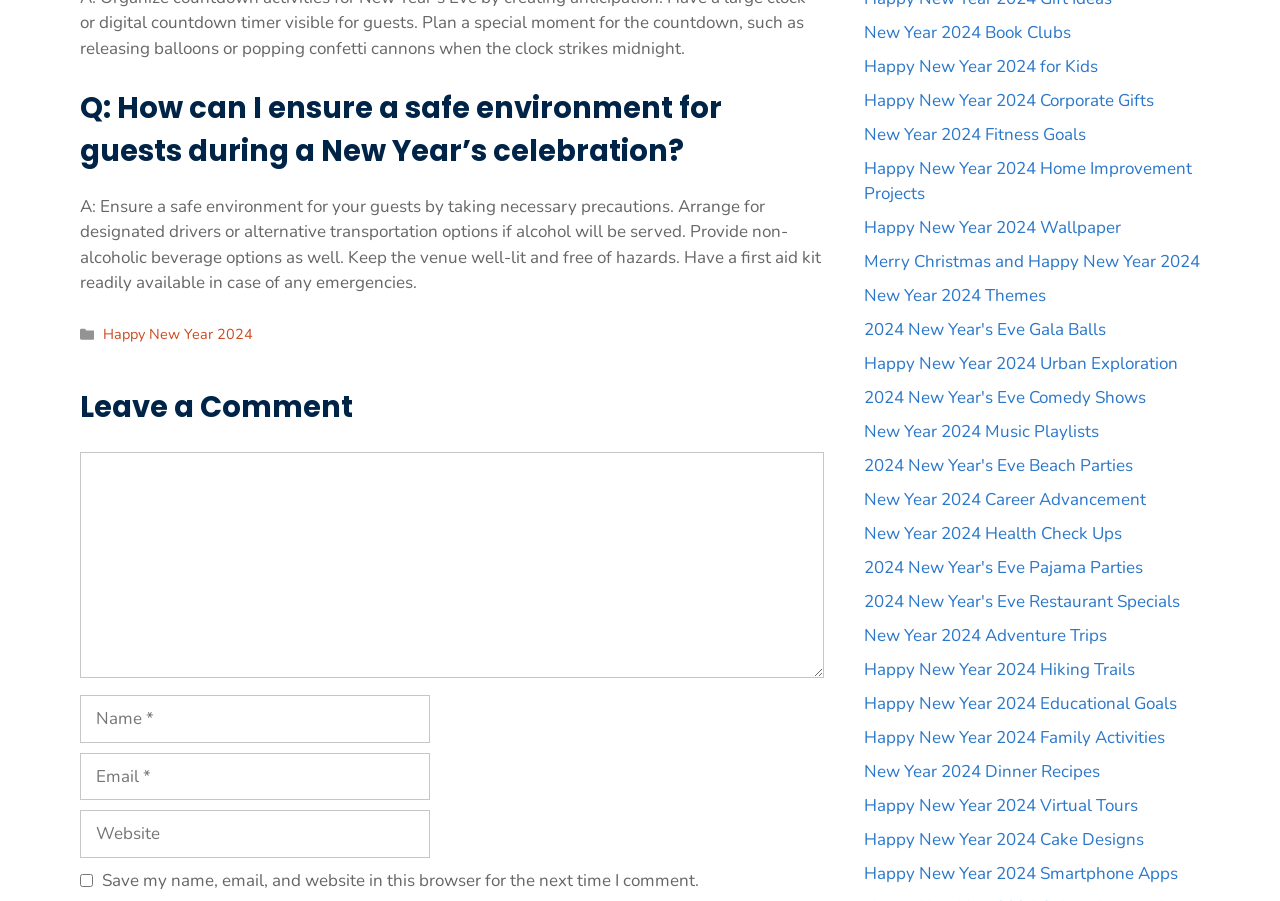Reply to the question with a single word or phrase:
What is required to leave a comment?

Name, Email, and Comment